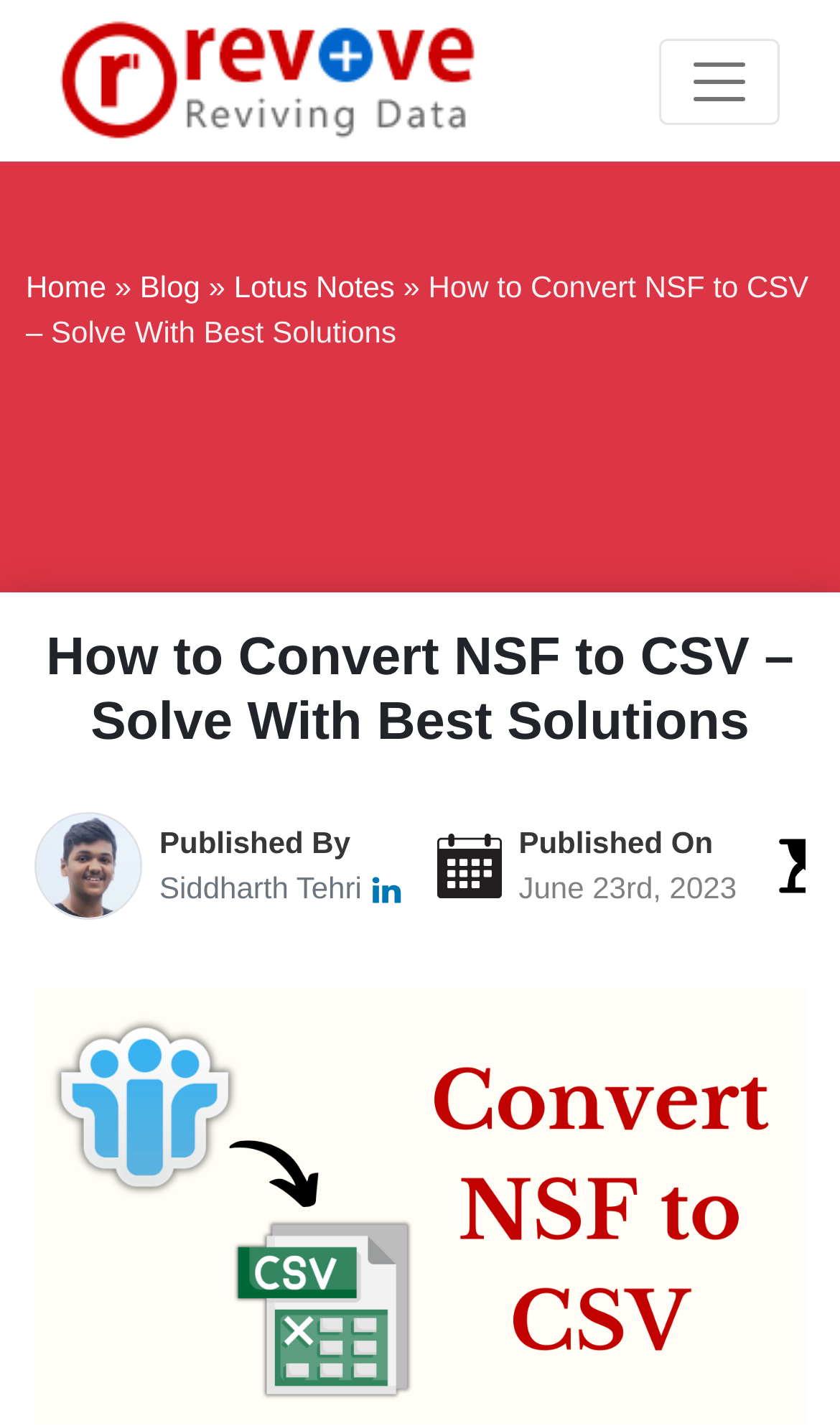Identify the bounding box for the given UI element using the description provided. Coordinates should be in the format (top-left x, top-left y, bottom-right x, bottom-right y) and must be between 0 and 1. Here is the description: aria-label="Share story"

None